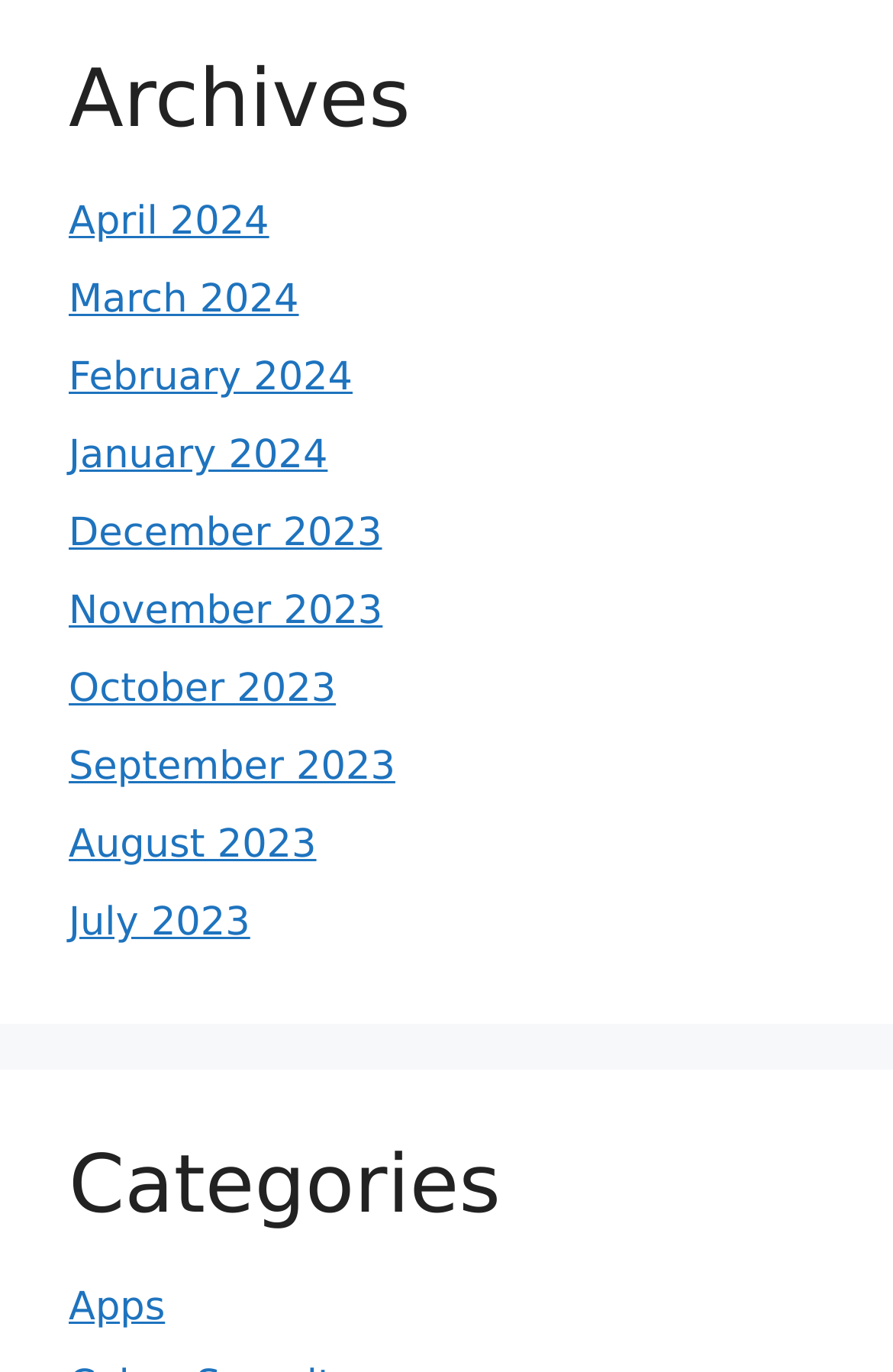Identify the bounding box coordinates of the HTML element based on this description: "Apps".

[0.077, 0.936, 0.185, 0.97]